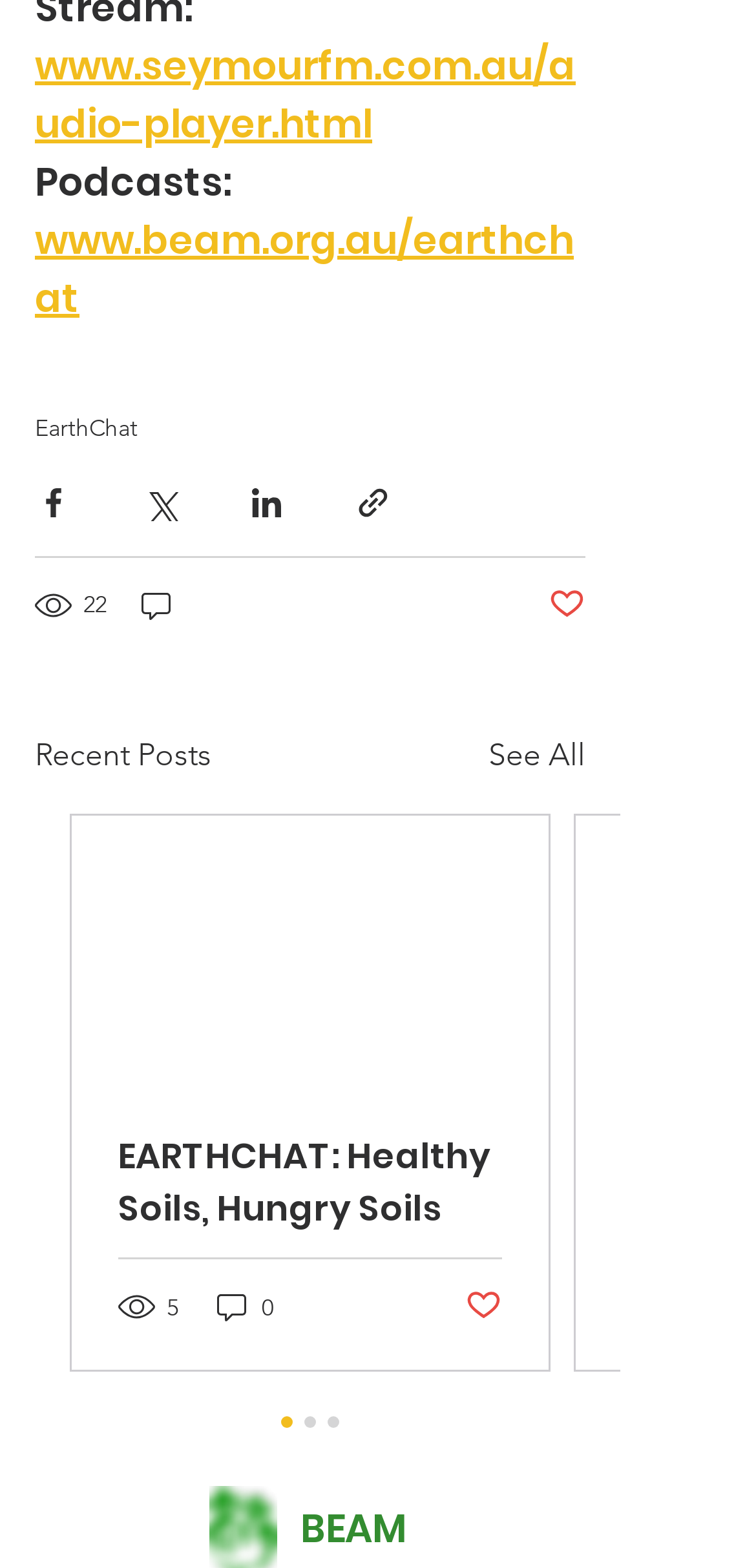Provide a short, one-word or phrase answer to the question below:
How many recent posts are displayed on the webpage?

1